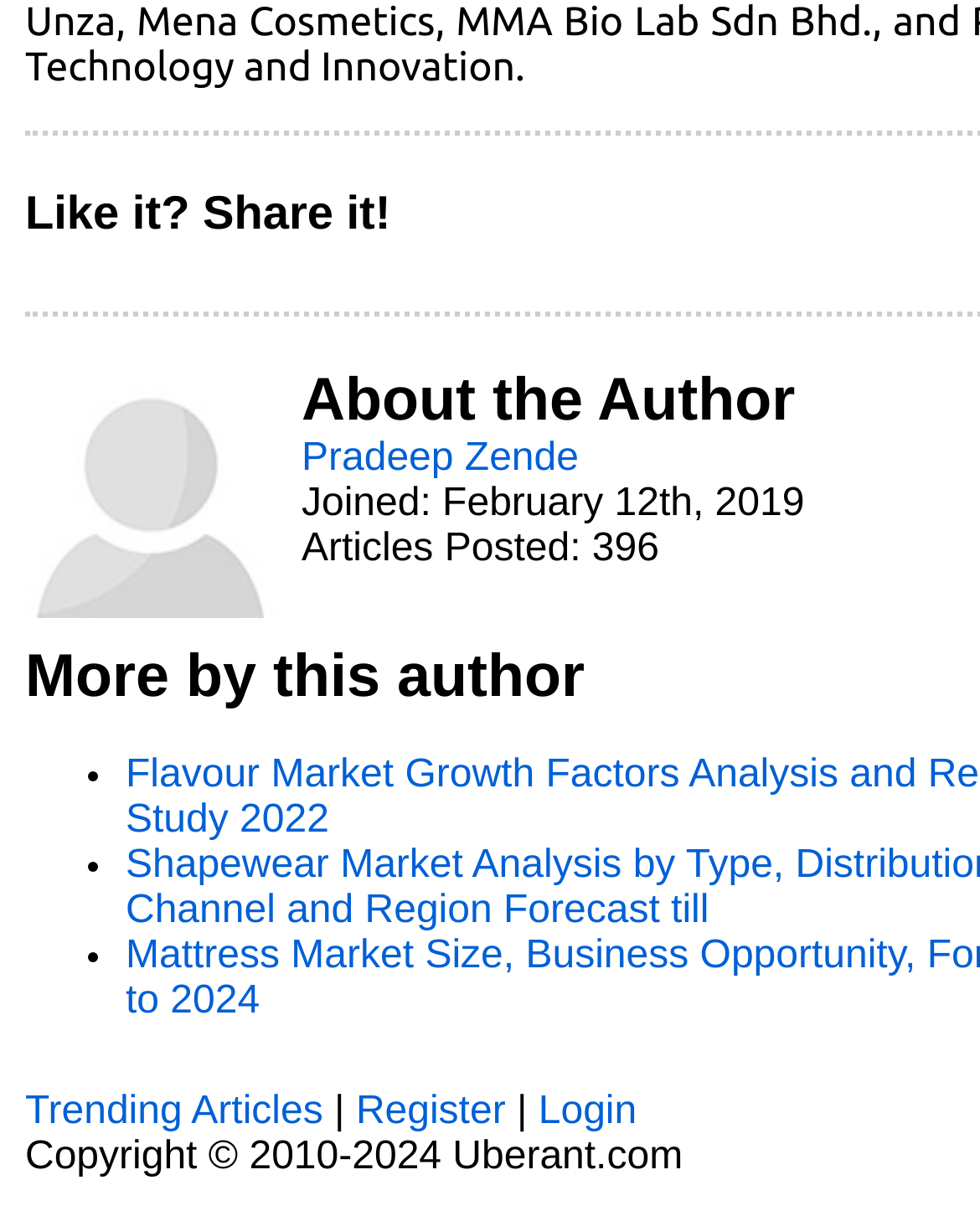Please determine the bounding box coordinates for the UI element described here. Use the format (top-left x, top-left y, bottom-right x, bottom-right y) with values bounded between 0 and 1: alt="Pradeep Zende"

[0.026, 0.484, 0.282, 0.519]